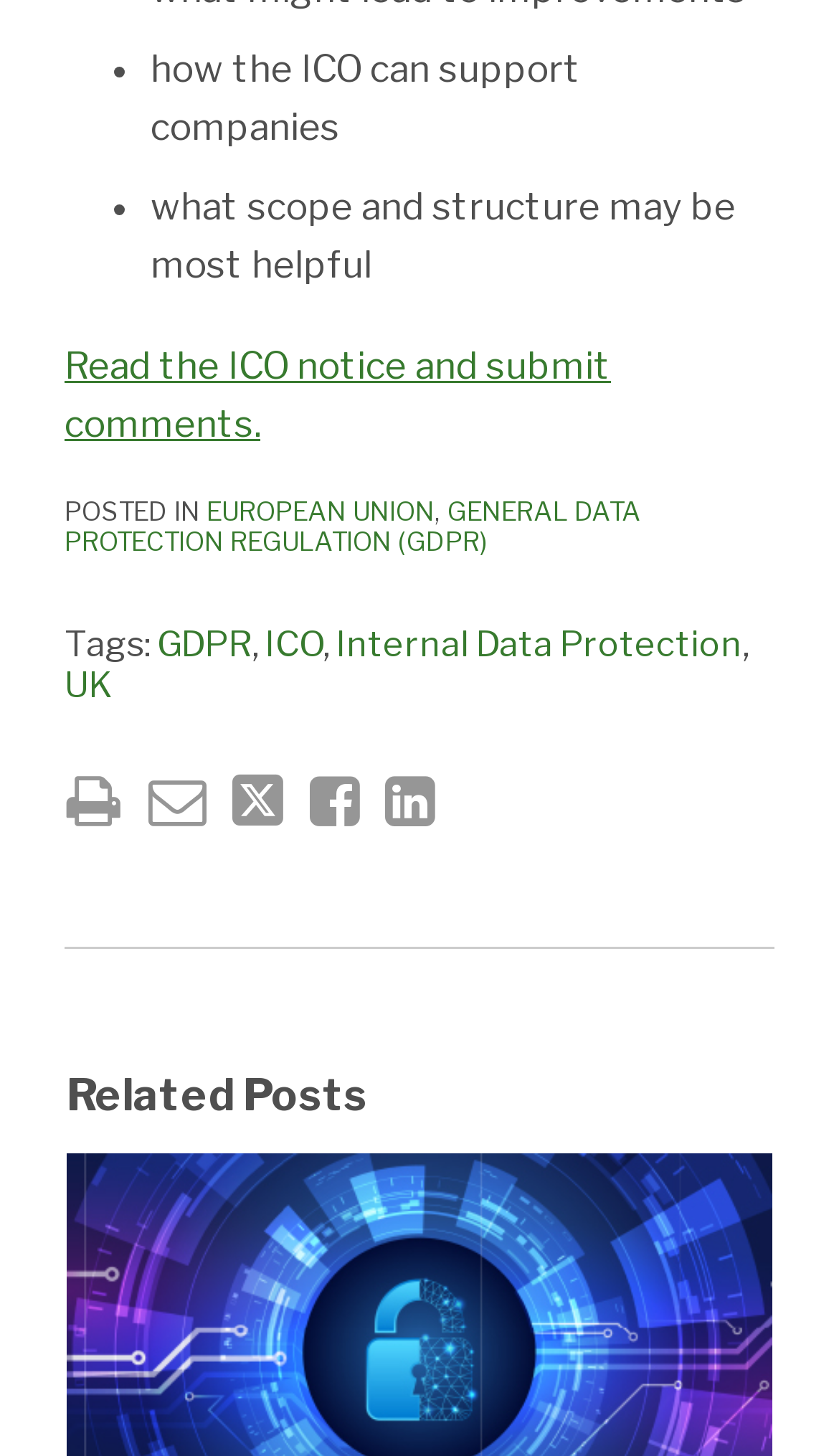What can be done with this post?
Based on the image, give a concise answer in the form of a single word or short phrase.

Print, Email, Tweet, Like, Share